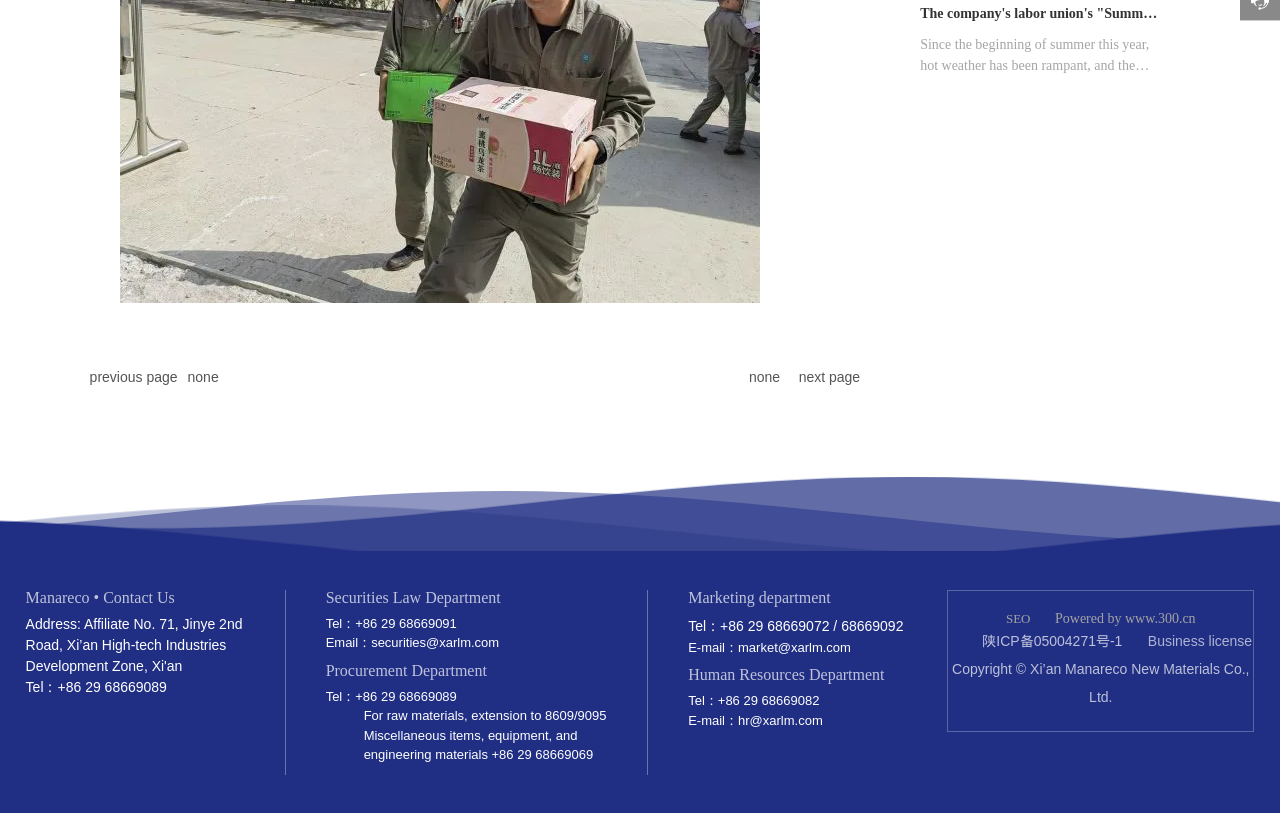Using the format (top-left x, top-left y, bottom-right x, bottom-right y), and given the element description, identify the bounding box coordinates within the screenshot: Tel：+86 29 68669082

[0.538, 0.853, 0.64, 0.871]